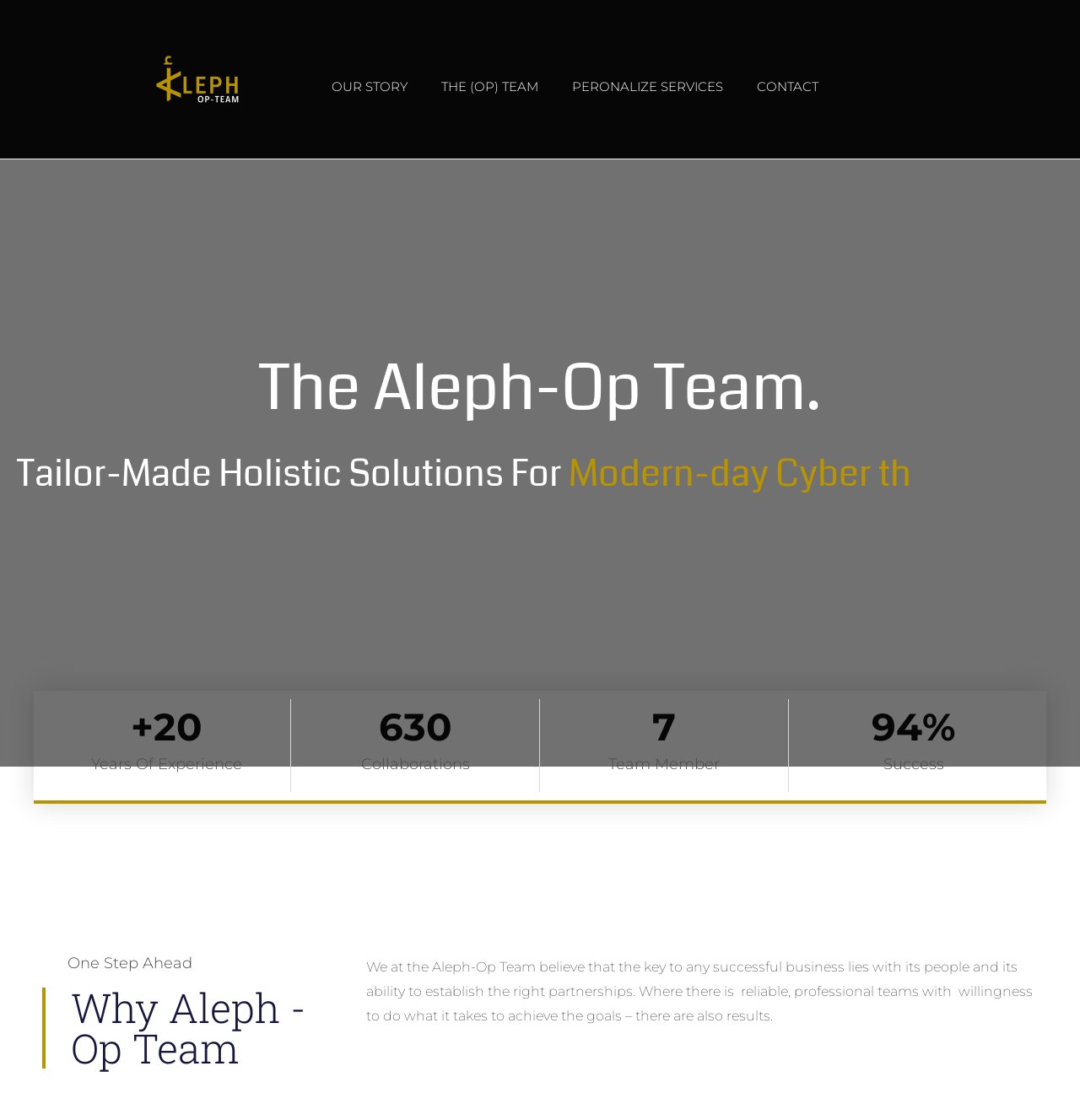Determine the bounding box for the HTML element described here: "PERONALIZE SERVICES". The coordinates should be given as [left, top, right, bottom] with each number being a float between 0 and 1.

[0.514, 0.06, 0.685, 0.095]